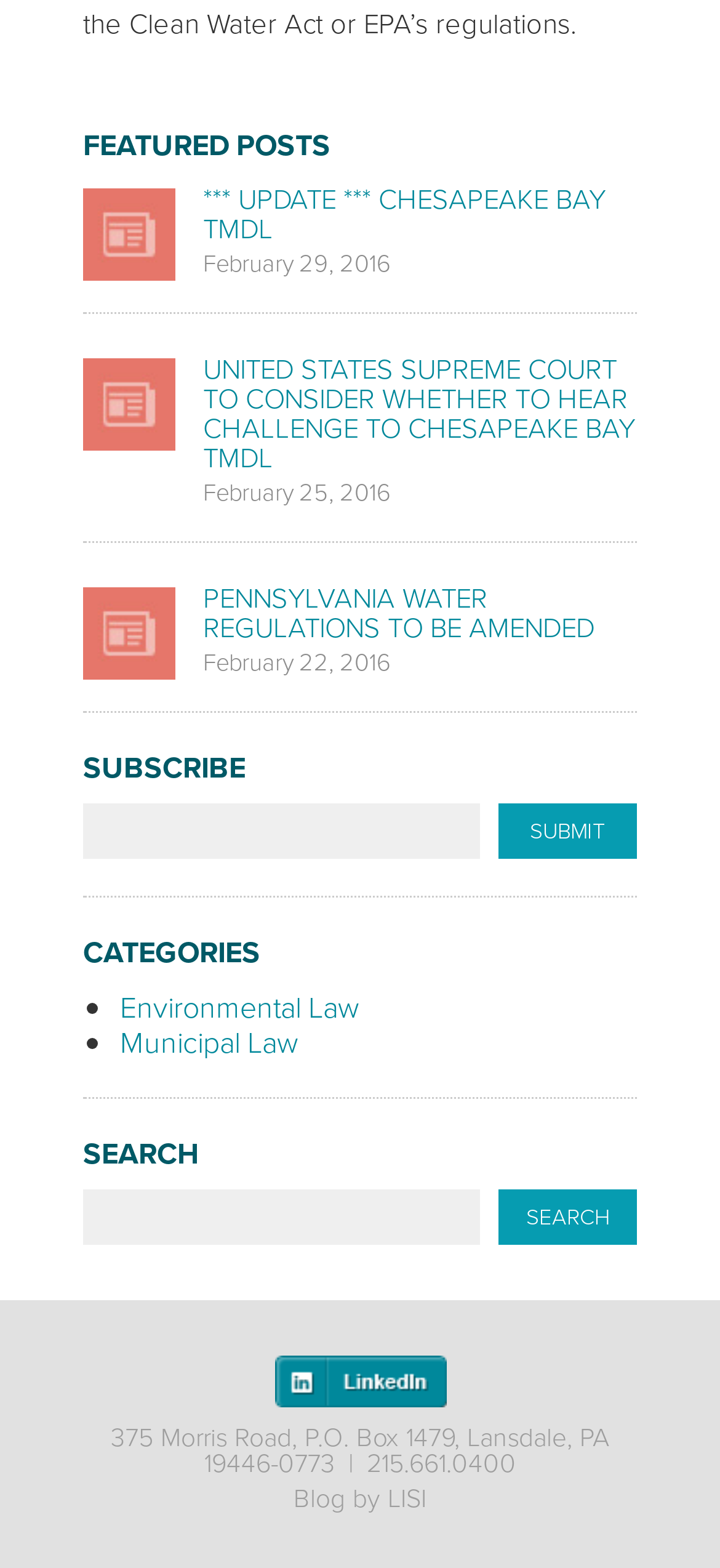Pinpoint the bounding box coordinates of the clickable element to carry out the following instruction: "Browse the Environmental Law category."

[0.167, 0.628, 0.5, 0.656]